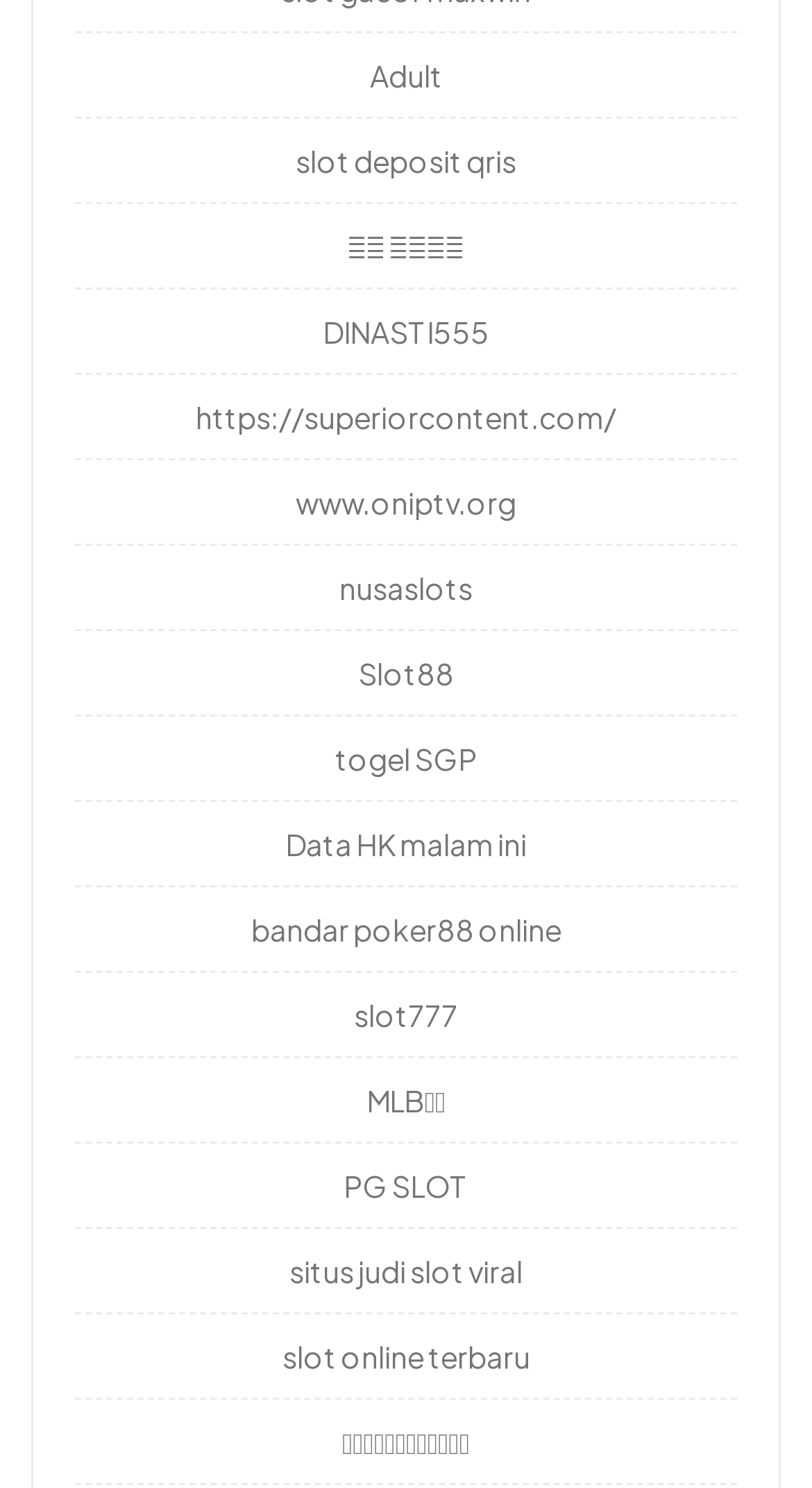Show me the bounding box coordinates of the clickable region to achieve the task as per the instruction: "Click on Adult".

[0.455, 0.038, 0.545, 0.063]